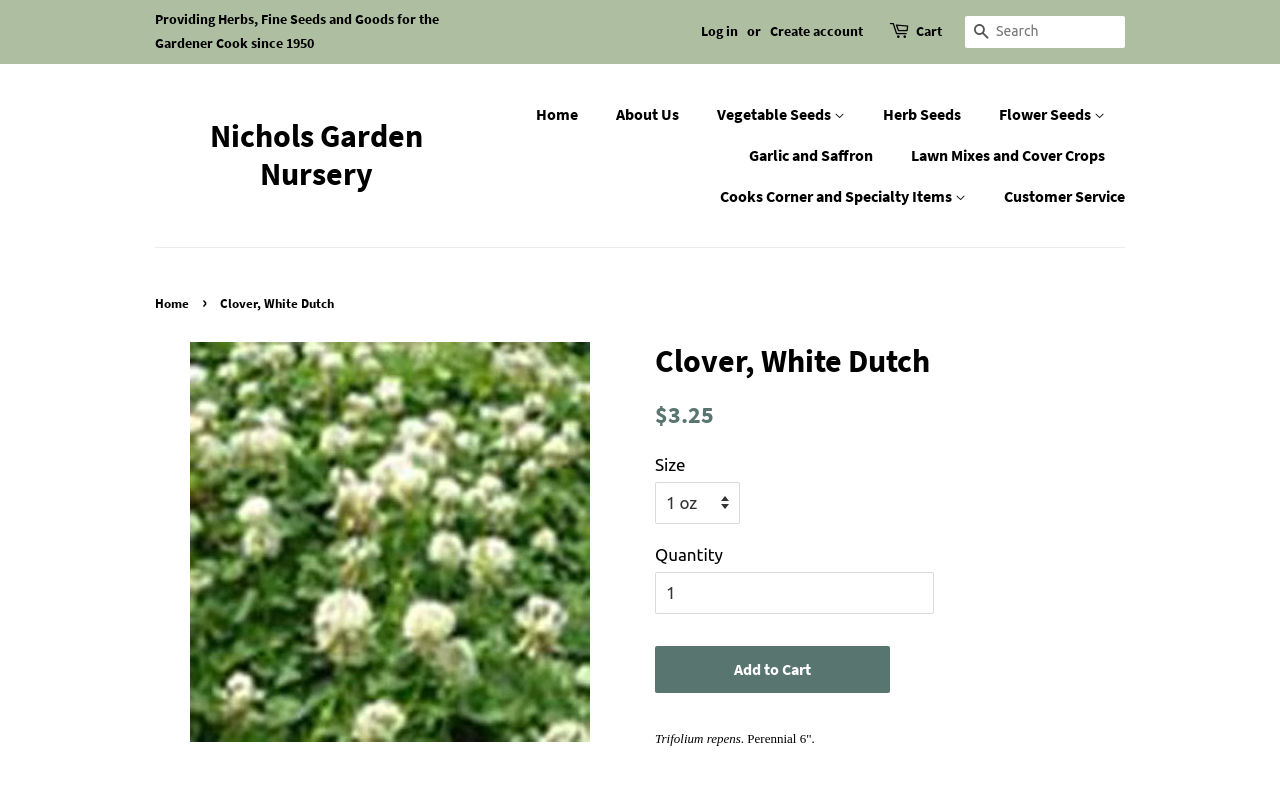Please identify the bounding box coordinates of where to click in order to follow the instruction: "View cart contents".

[0.716, 0.025, 0.736, 0.055]